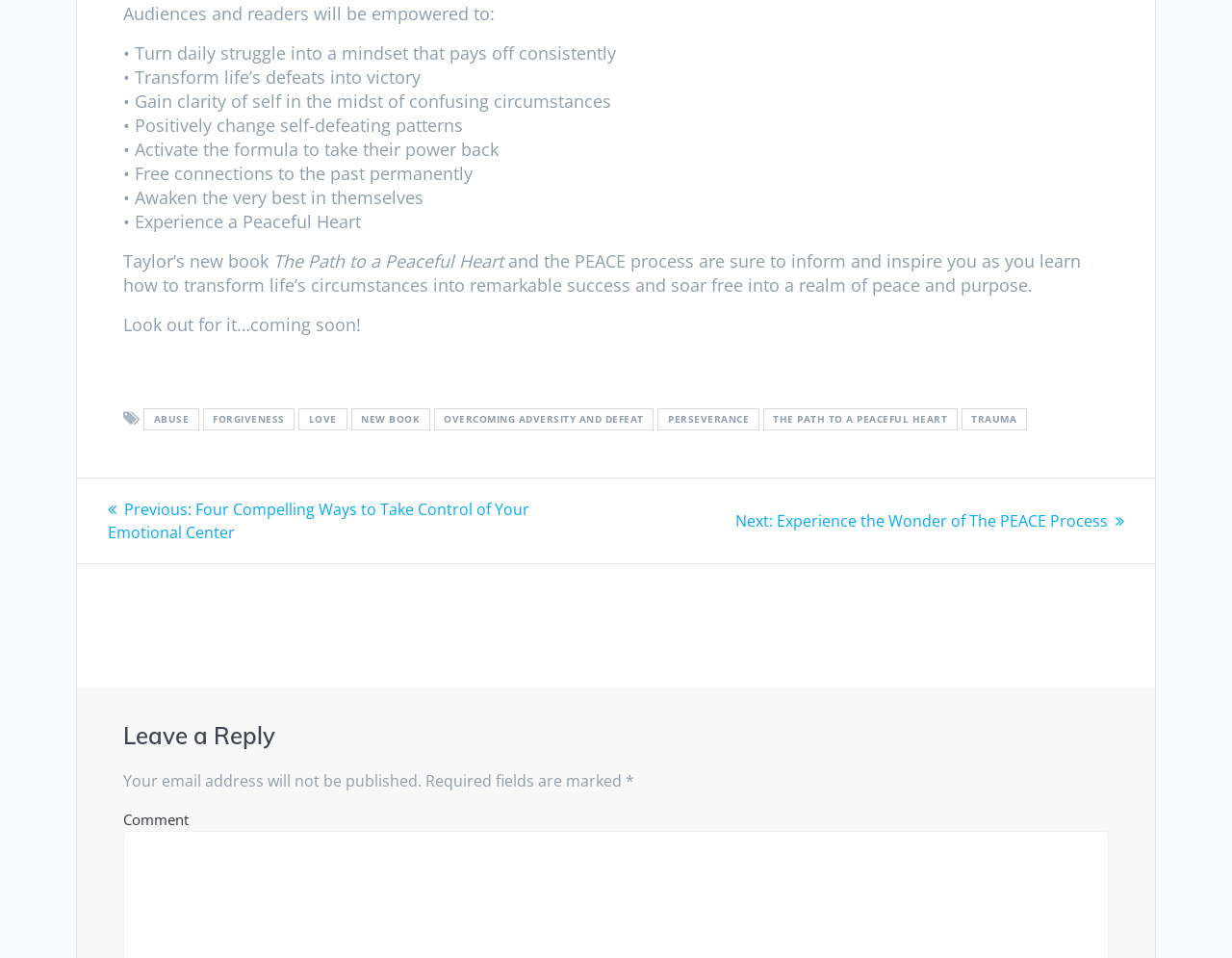Determine the bounding box coordinates (top-left x, top-left y, bottom-right x, bottom-right y) of the UI element described in the following text: Forgiveness

[0.165, 0.427, 0.239, 0.449]